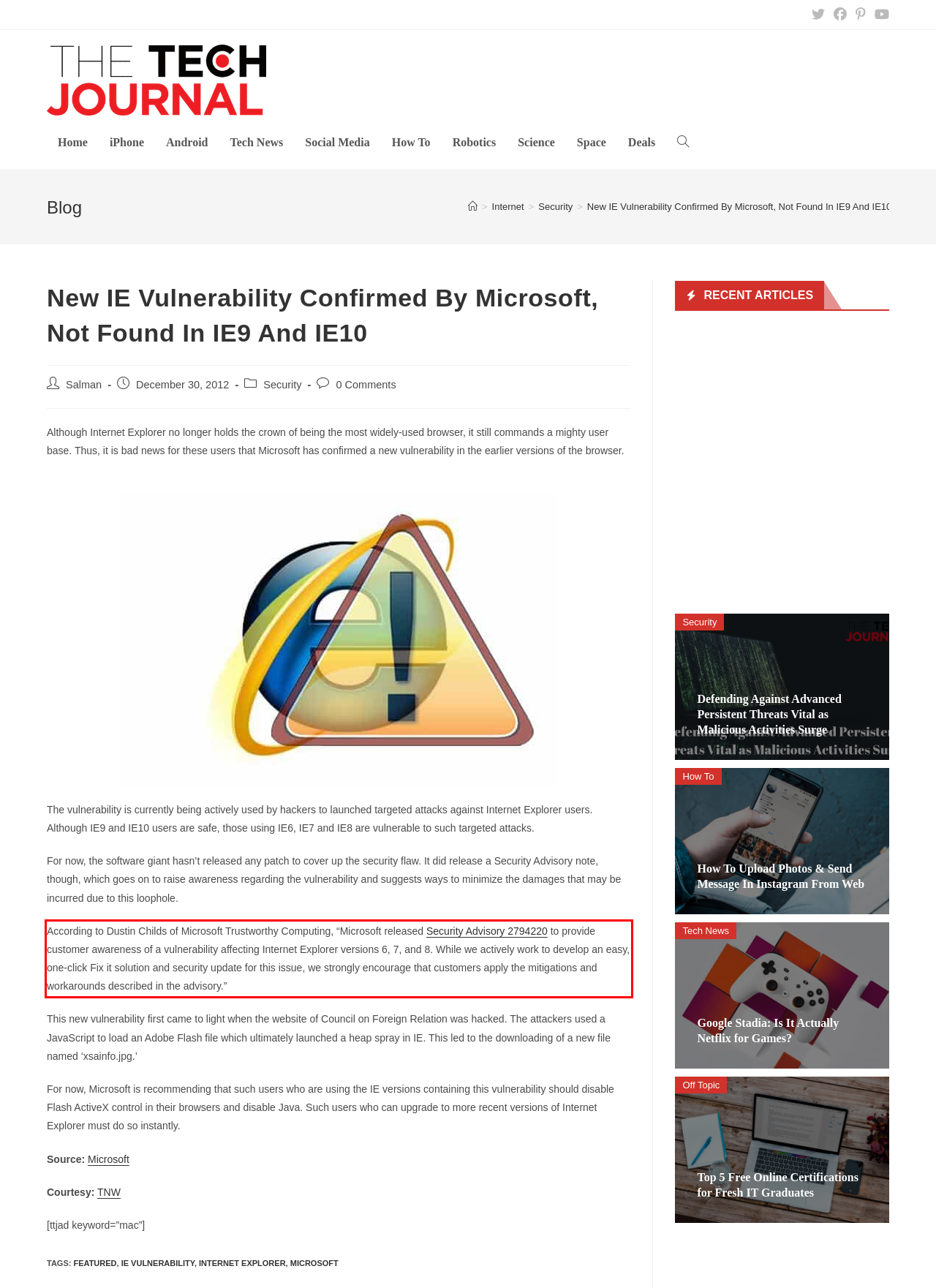Analyze the screenshot of the webpage that features a red bounding box and recognize the text content enclosed within this red bounding box.

According to Dustin Childs of Microsoft Trustworthy Computing, “Microsoft released Security Advisory 2794220 to provide customer awareness of a vulnerability affecting Internet Explorer versions 6, 7, and 8. While we actively work to develop an easy, one-click Fix it solution and security update for this issue, we strongly encourage that customers apply the mitigations and workarounds described in the advisory.”